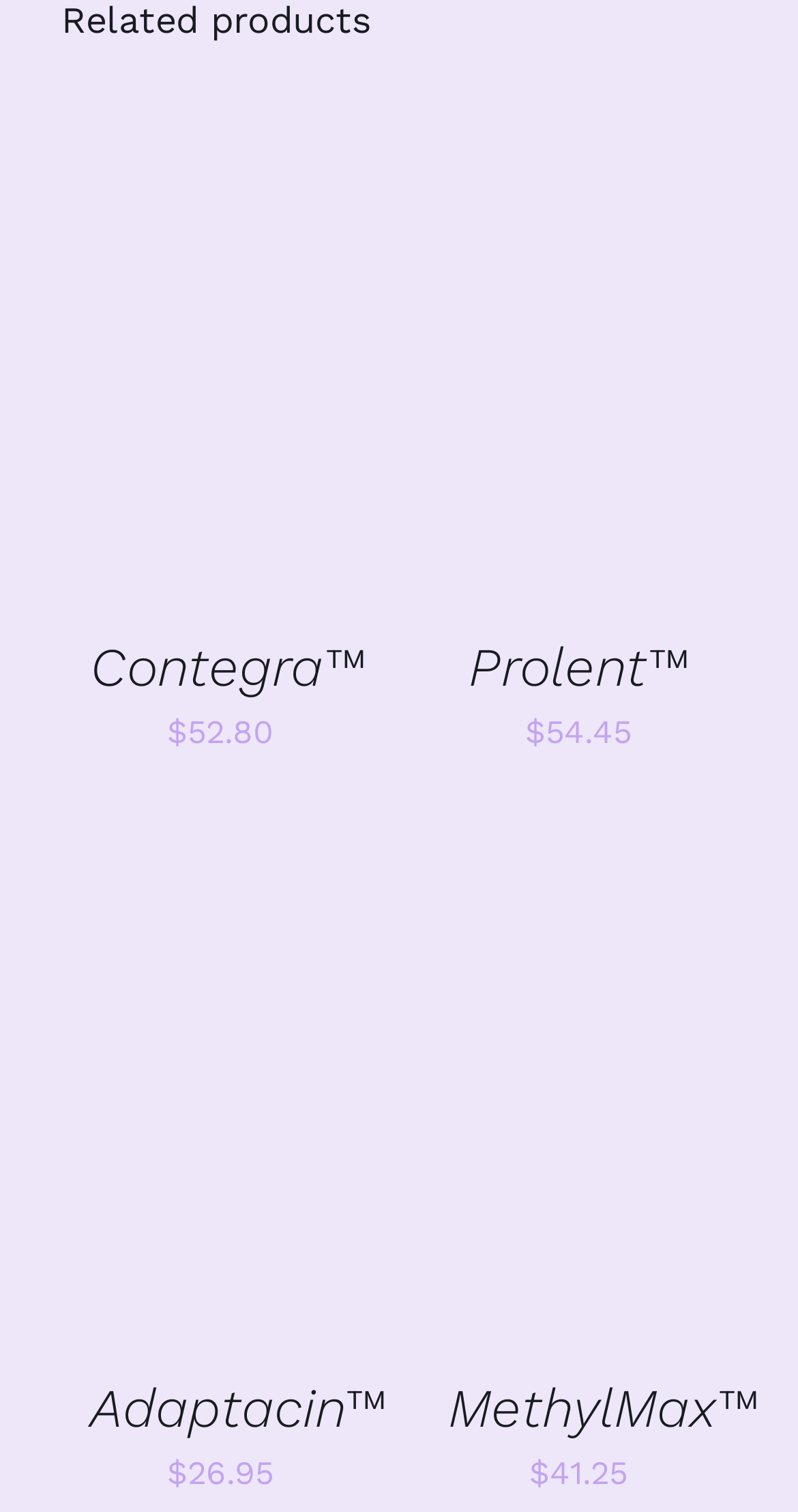Please use the details from the image to answer the following question comprehensively:
What is the name of the product with the lowest price?

I compared the prices of all products on the page. The lowest price is $26.95, which is associated with the Adaptacin product.